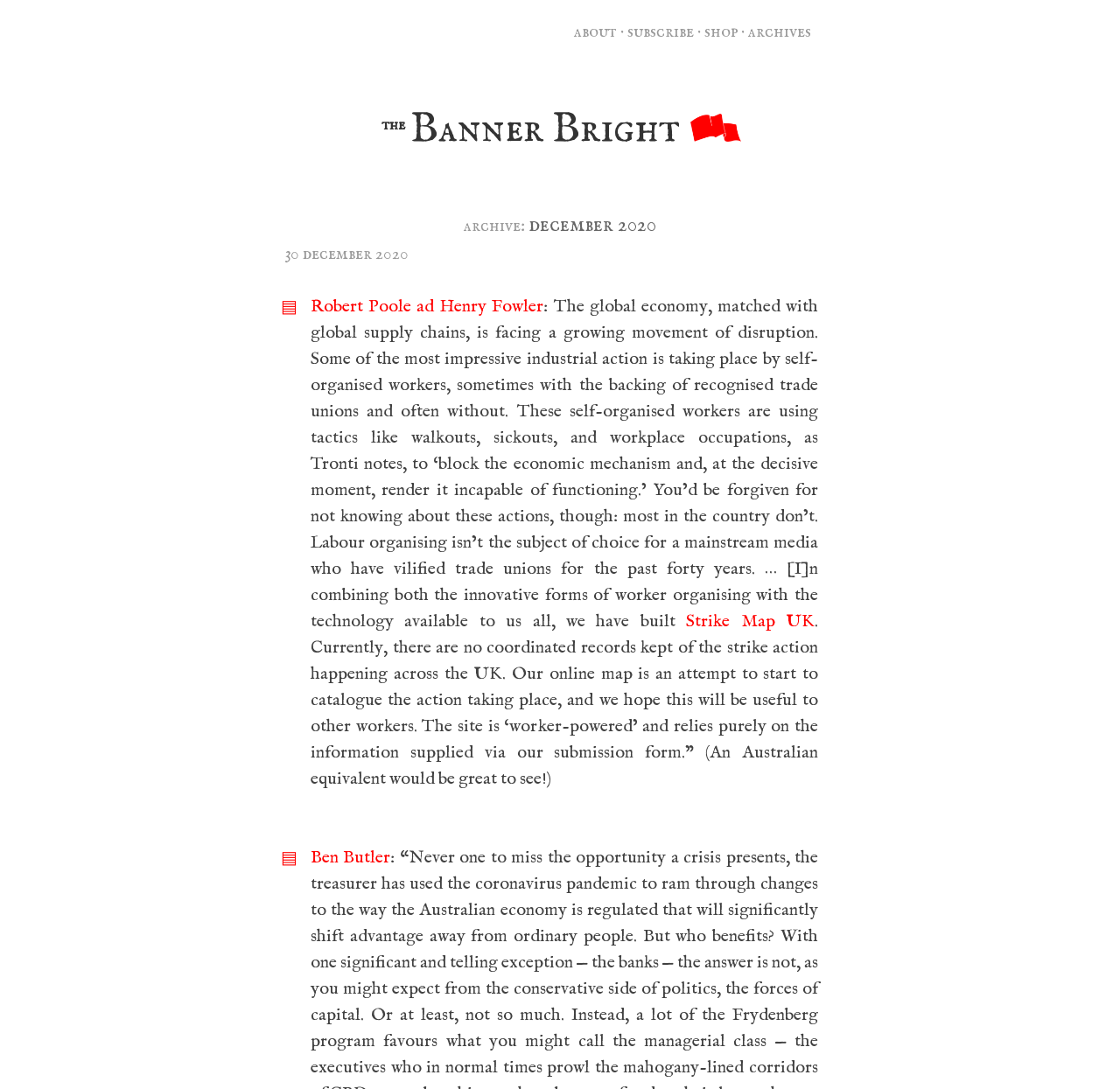What type of content is presented in the article?
Based on the visual, give a brief answer using one word or a short phrase.

Labour organising